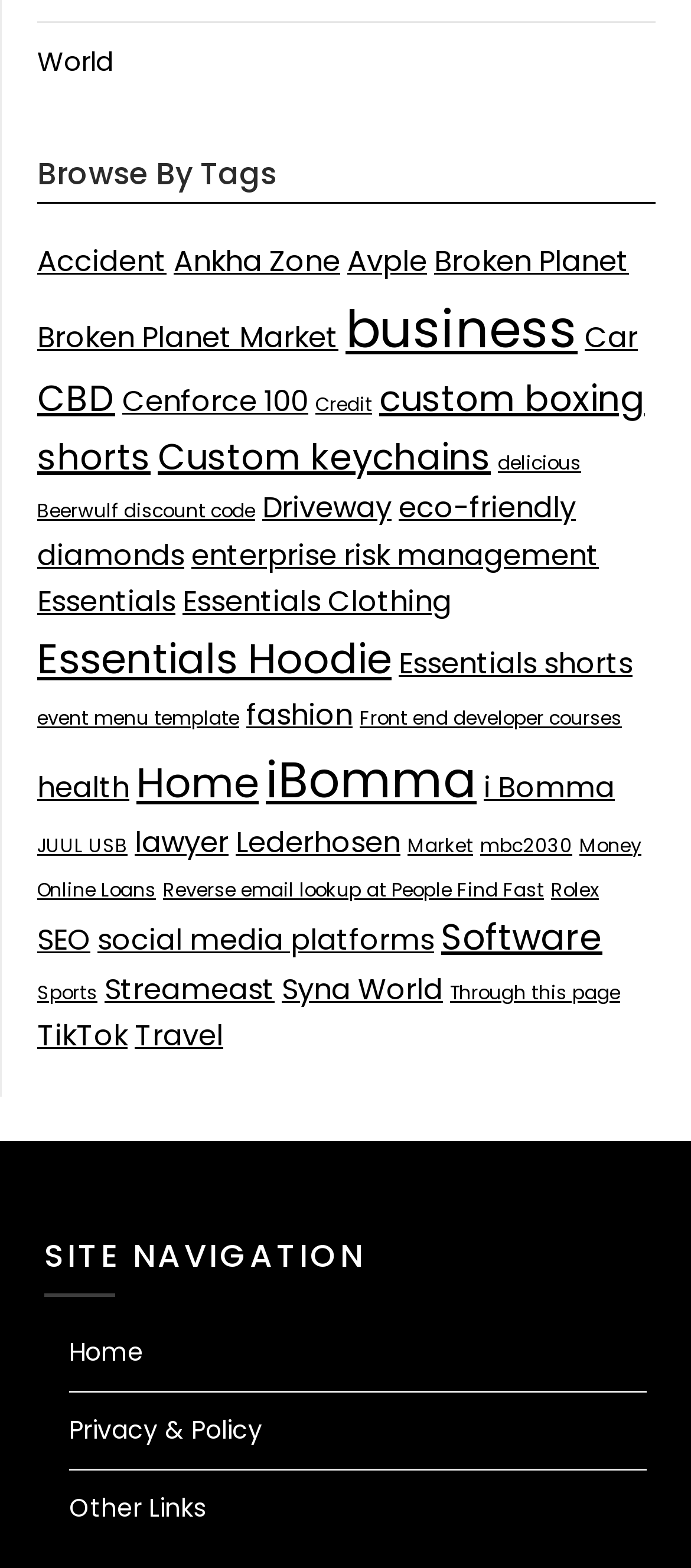Locate the bounding box coordinates of the element that should be clicked to fulfill the instruction: "Go to 'Home'".

[0.054, 0.371, 0.254, 0.397]